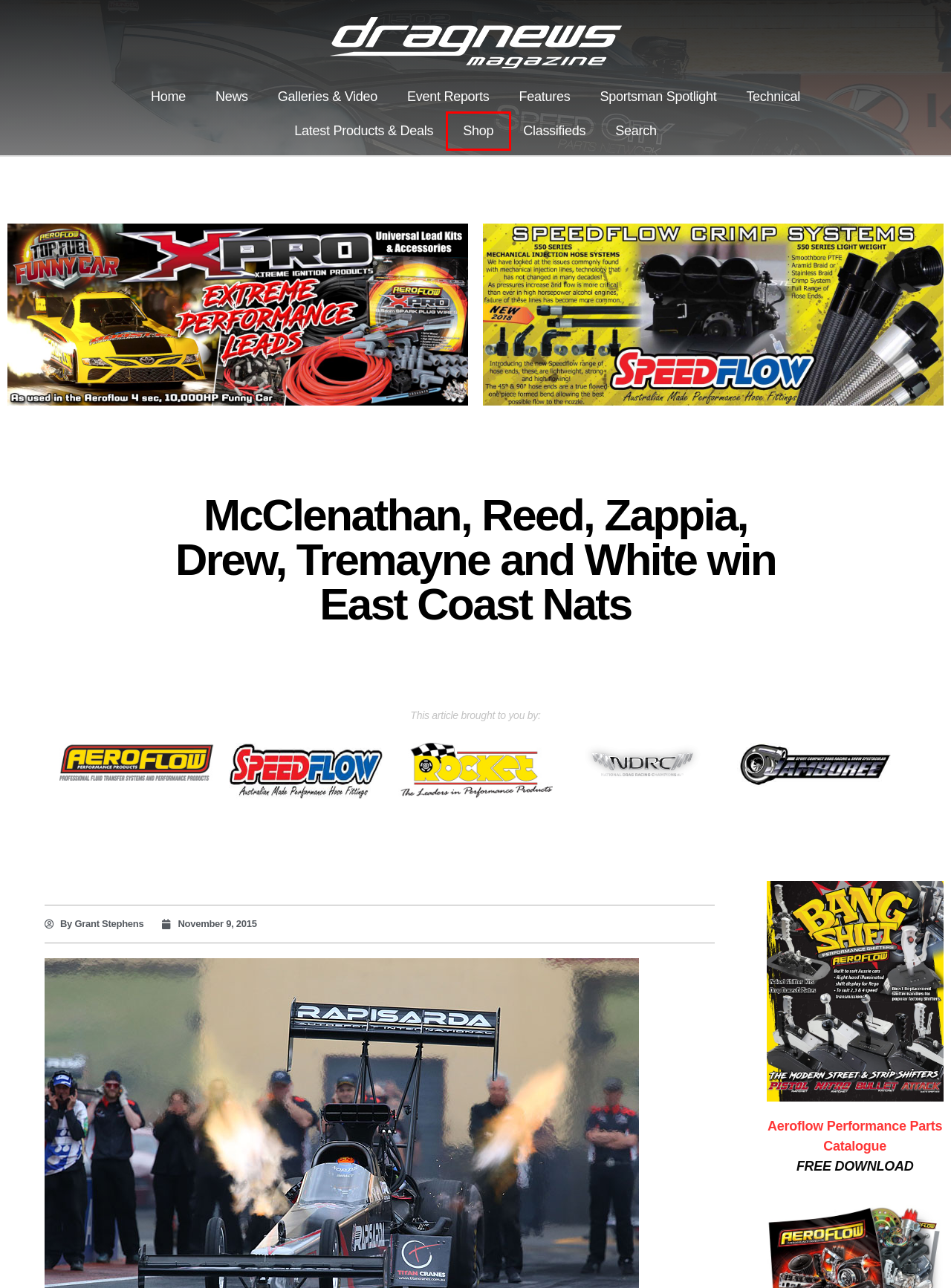Given a webpage screenshot with a red bounding box around a UI element, choose the webpage description that best matches the new webpage after clicking the element within the bounding box. Here are the candidates:
A. Event Reports Archives - Drag News Magazine
B. Grant Stephens, Author at Drag News Magazine
C. Technical Archives - Drag News Magazine
D. Drag News Magazine Online Ordering - Drag News Magazine
E. Galleries & Video Archives - Drag News Magazine
F. Features Archives - Drag News Magazine
G. News Archives - Drag News Magazine
H. Classifieds Archives - Drag News Magazine

D